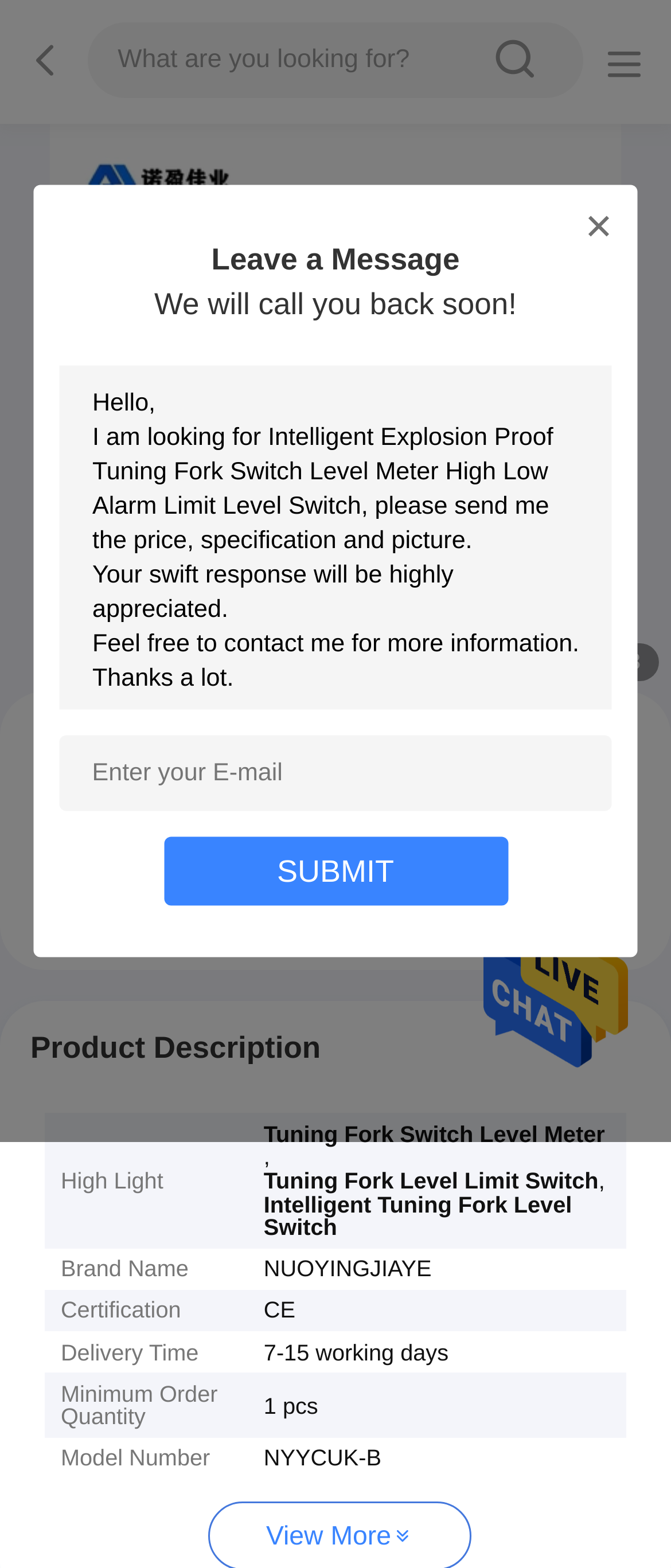Describe in detail what you see on the webpage.

This webpage is about a product called "Intelligent Explosion Proof Tuning Fork Switch Level Meter High Low Alarm Limit Level Switch" from China. At the top, there is a navigation bar with a search box and a search button. Below the navigation bar, there is a large image of the product, taking up most of the width of the page.

To the left of the image, there is a section with the product name, price, and minimum order quantity. The price is listed as "Please Contact Me", and the minimum order quantity is 1 piece. There are also two buttons, "Get Best Price" and "Contact Now", which are likely for inquiring about the product.

Below the image, there is a product description section with several rows of information, including the product's brand name, certification, delivery time, and model number. Each row has a label on the left and the corresponding information on the right.

On the right side of the page, there is a section for leaving a message, with a text box and a "SUBMIT" button. There is also a sample message provided, which includes a greeting, a request for the product's price, specification, and picture, and an expression of appreciation for a swift response.

At the bottom of the page, there is a "View More" button, which may lead to more information about the product or related products.